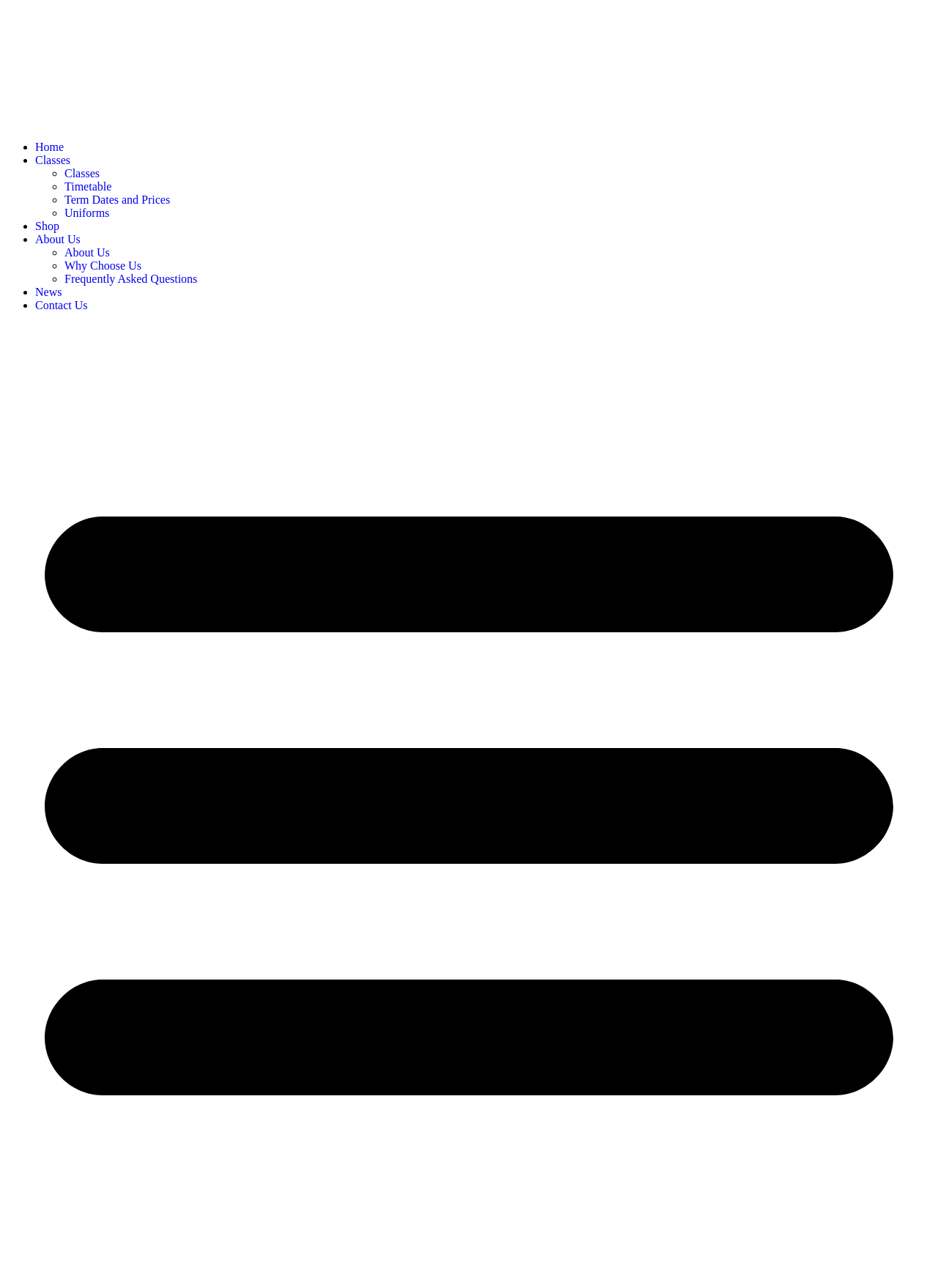Provide a one-word or brief phrase answer to the question:
What is the name of the school?

Phoenix Stage School